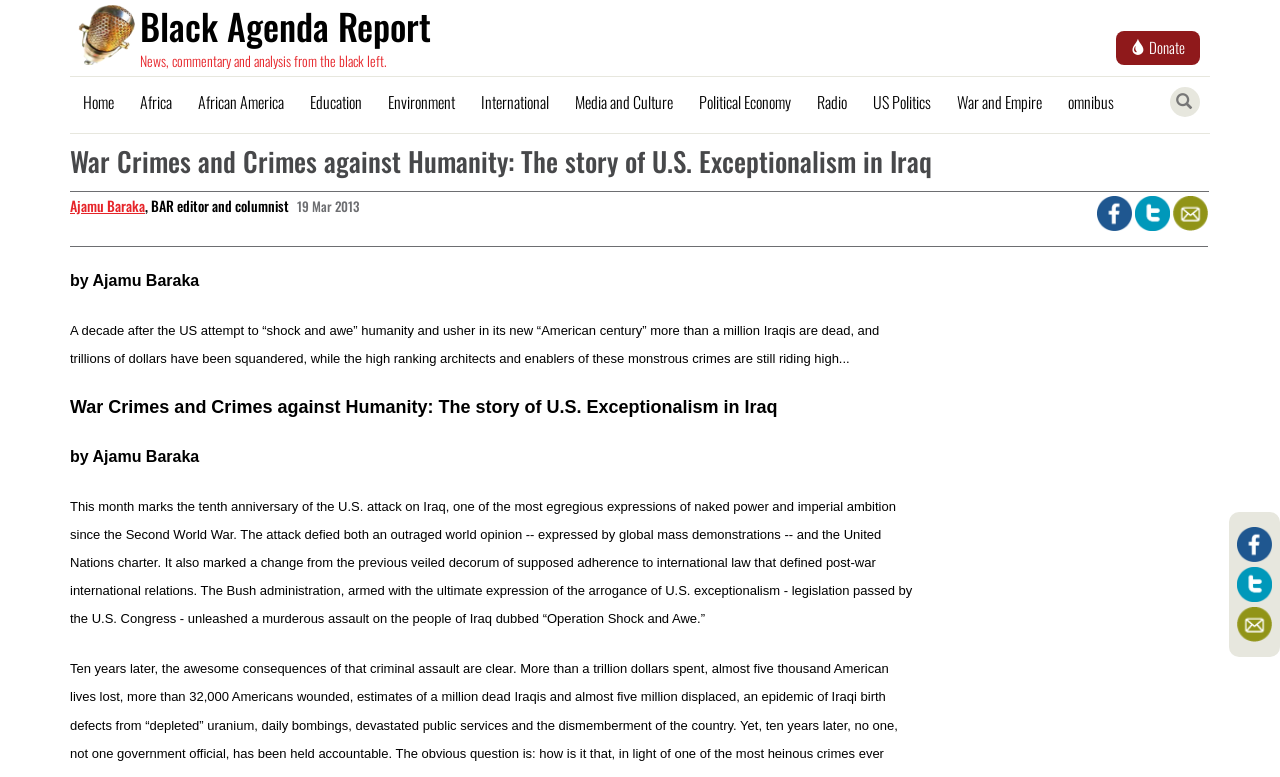Please find the bounding box coordinates in the format (top-left x, top-left y, bottom-right x, bottom-right y) for the given element description. Ensure the coordinates are floating point numbers between 0 and 1. Description: War and Empire

[0.738, 0.1, 0.824, 0.165]